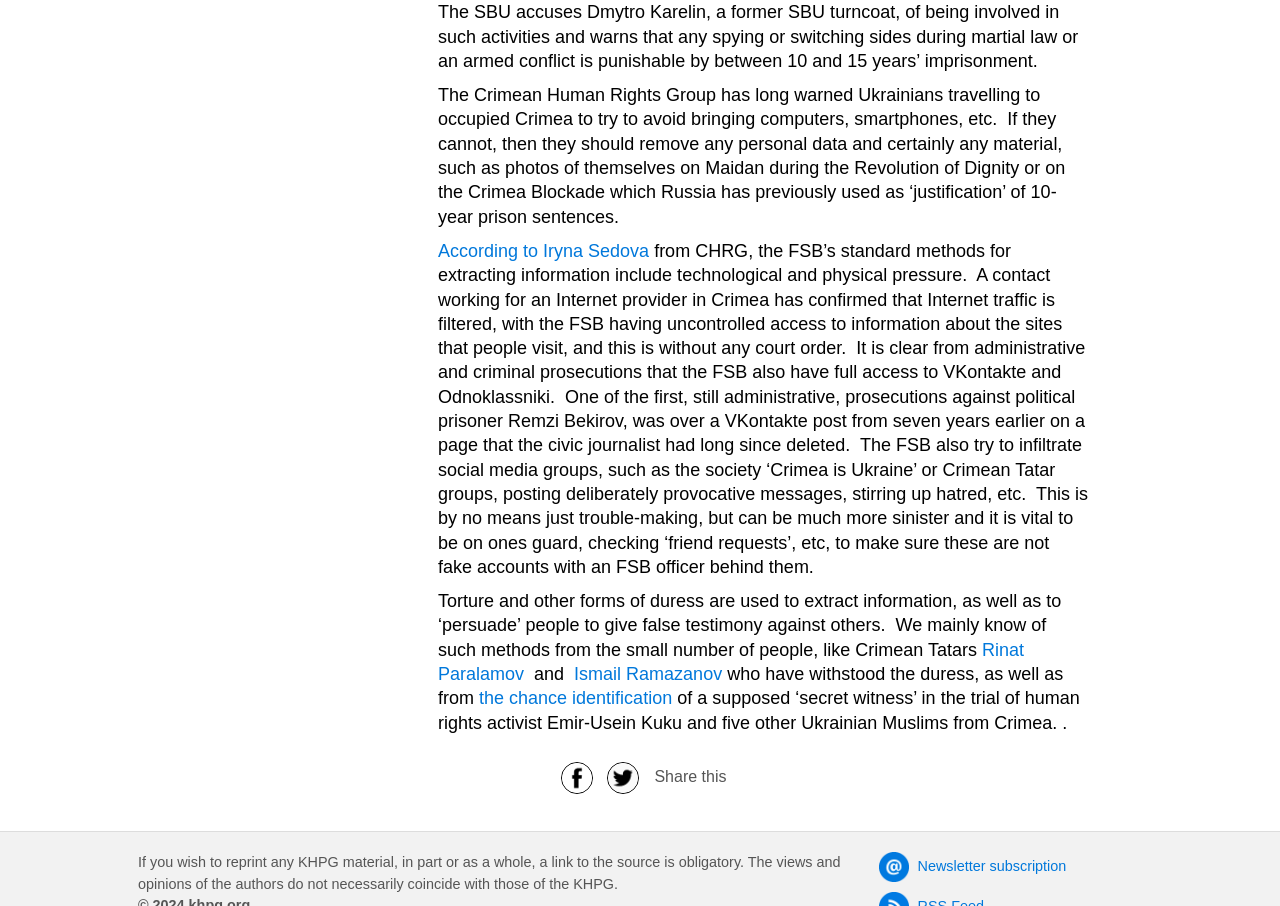What is the purpose of the FSB's infiltration of social media groups?
Provide a short answer using one word or a brief phrase based on the image.

To stir up hatred and extract information